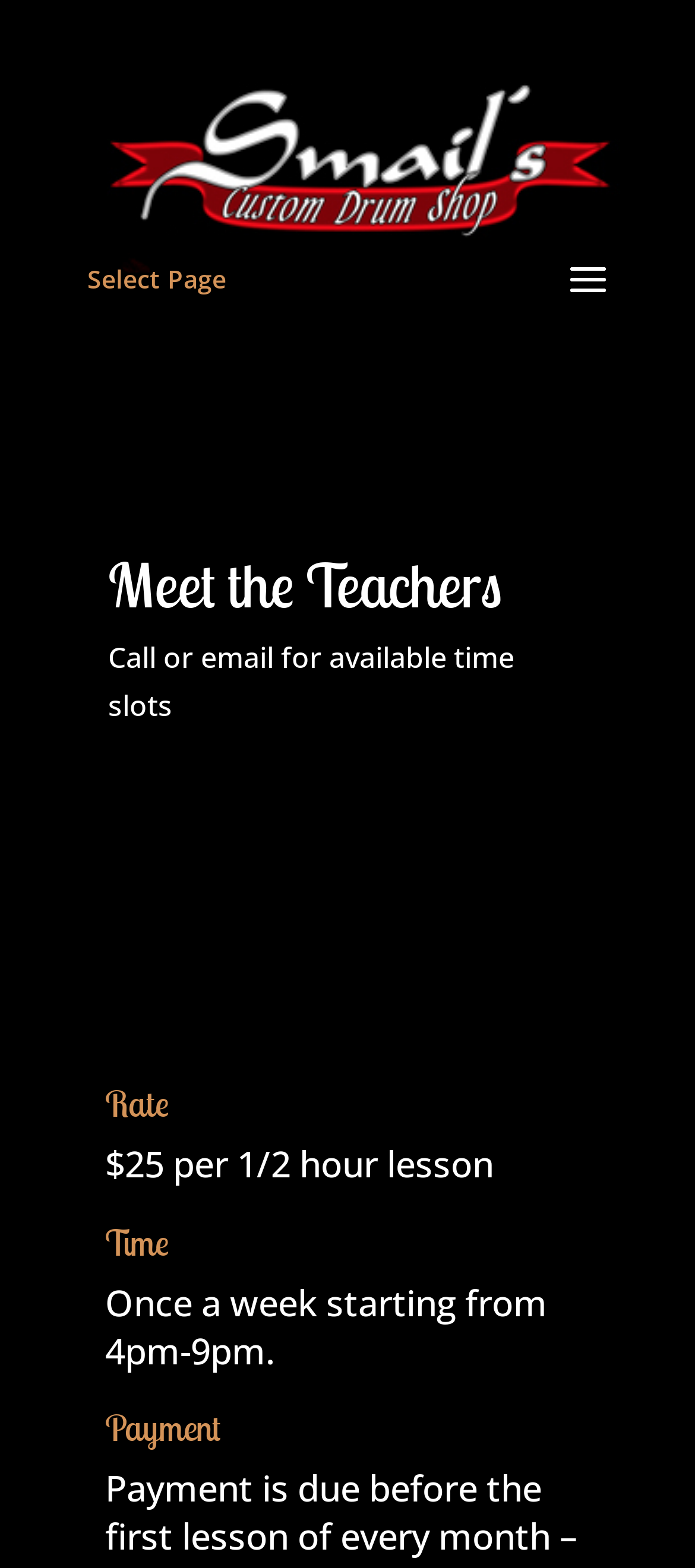How much does a lesson cost?
Using the image, elaborate on the answer with as much detail as possible.

The cost of a lesson can be found under the 'Rate' section, where it is written that the rate is $25 per 1/2 hour lesson.